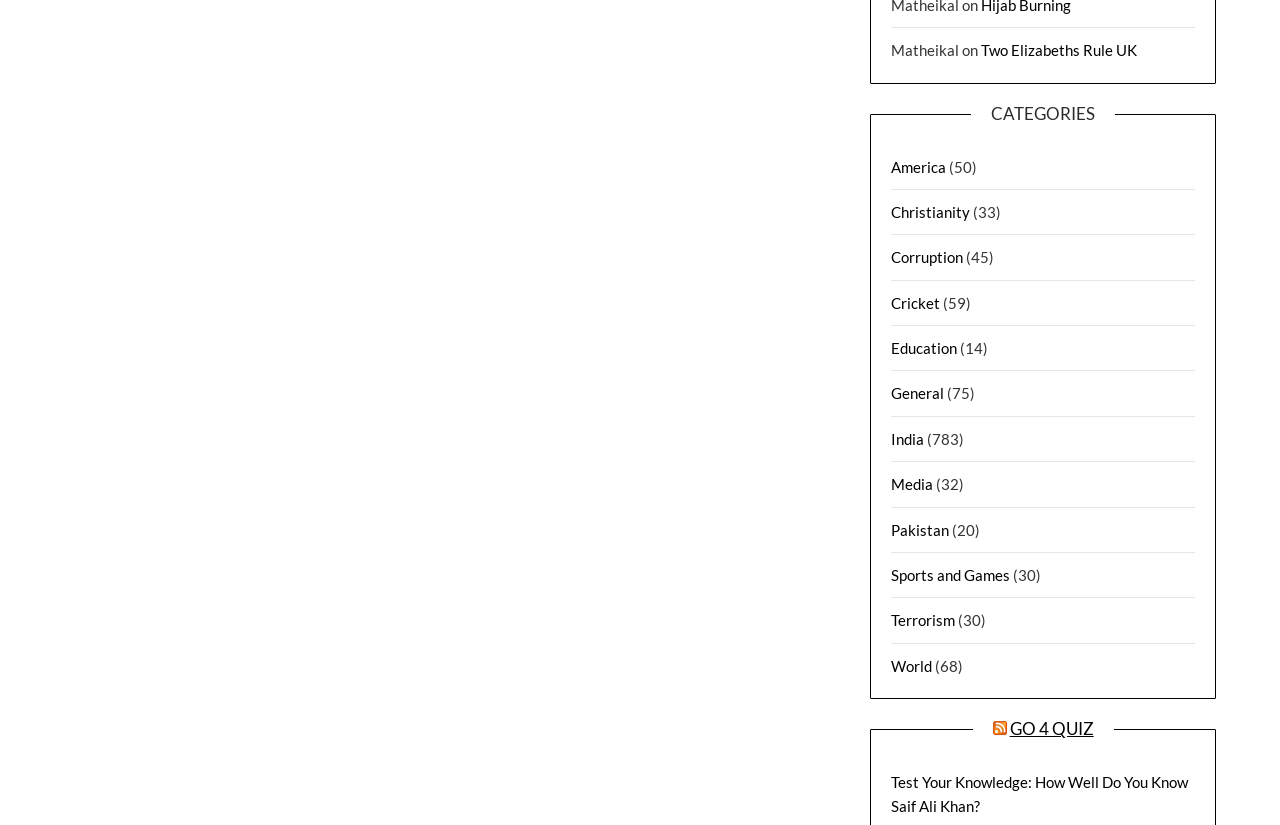Identify the bounding box coordinates for the element that needs to be clicked to fulfill this instruction: "Click on the 'America' category". Provide the coordinates in the format of four float numbers between 0 and 1: [left, top, right, bottom].

[0.696, 0.191, 0.739, 0.213]